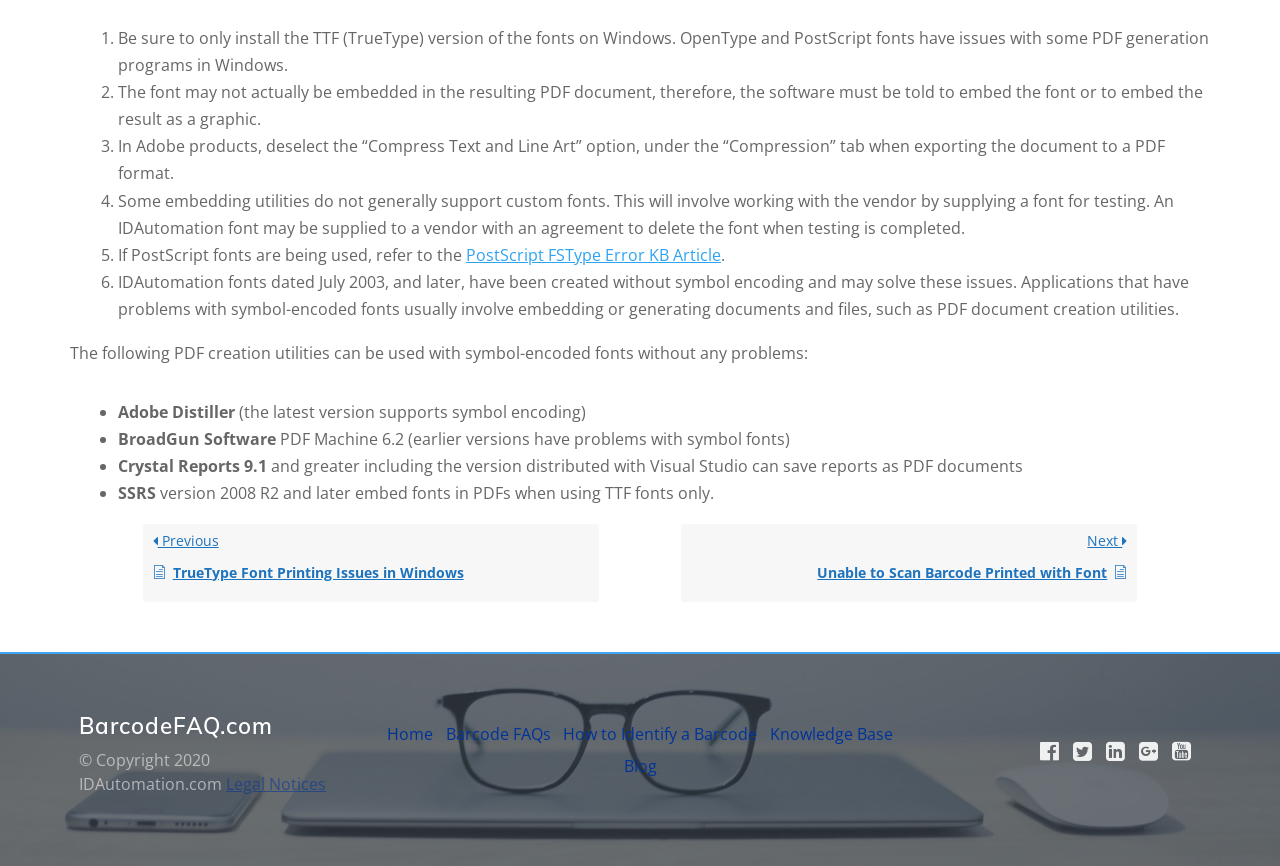Please find the bounding box for the following UI element description. Provide the coordinates in (top-left x, top-left y, bottom-right x, bottom-right y) format, with values between 0 and 1: Blog

[0.487, 0.867, 0.513, 0.904]